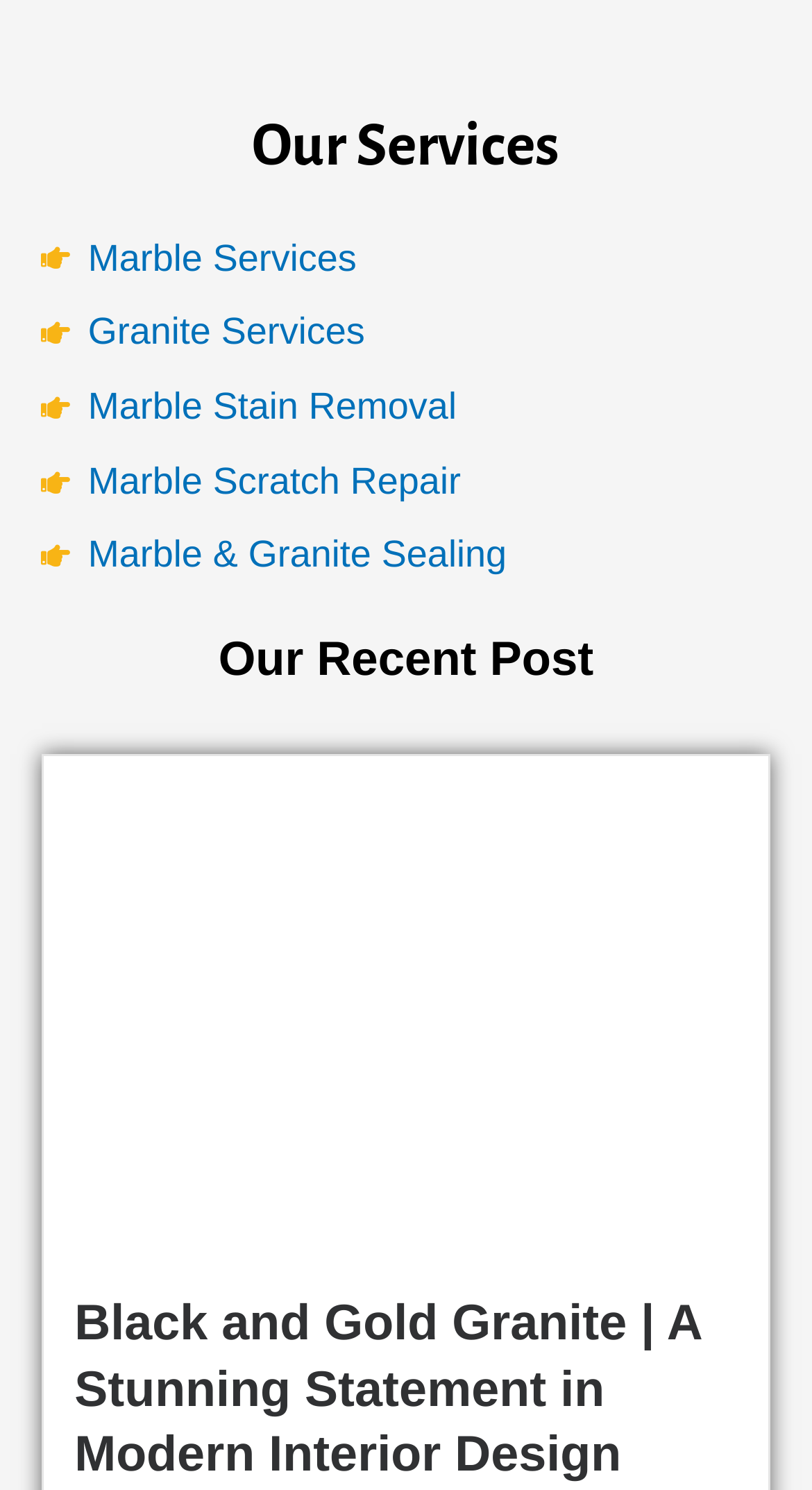Refer to the image and provide a thorough answer to this question:
What is the title of the recent post?

The title of the recent post is 'Black and Gold Granite | A Stunning Statement in Modern Interior Design' which is a heading element located below the 'Our Recent Post' heading with a bounding box coordinate of [0.092, 0.867, 0.908, 0.998].